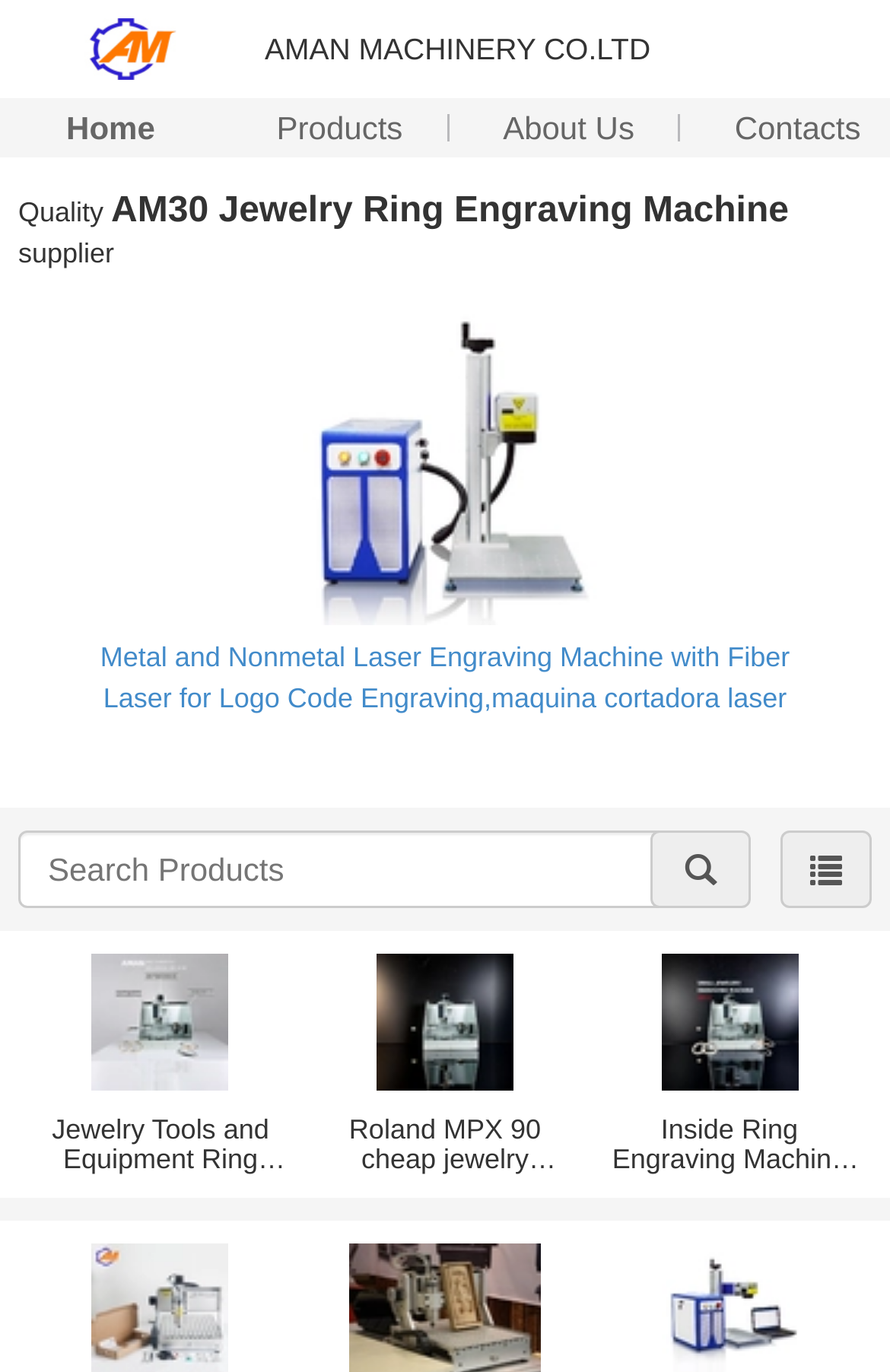Answer in one word or a short phrase: 
How many products are displayed on the homepage?

3